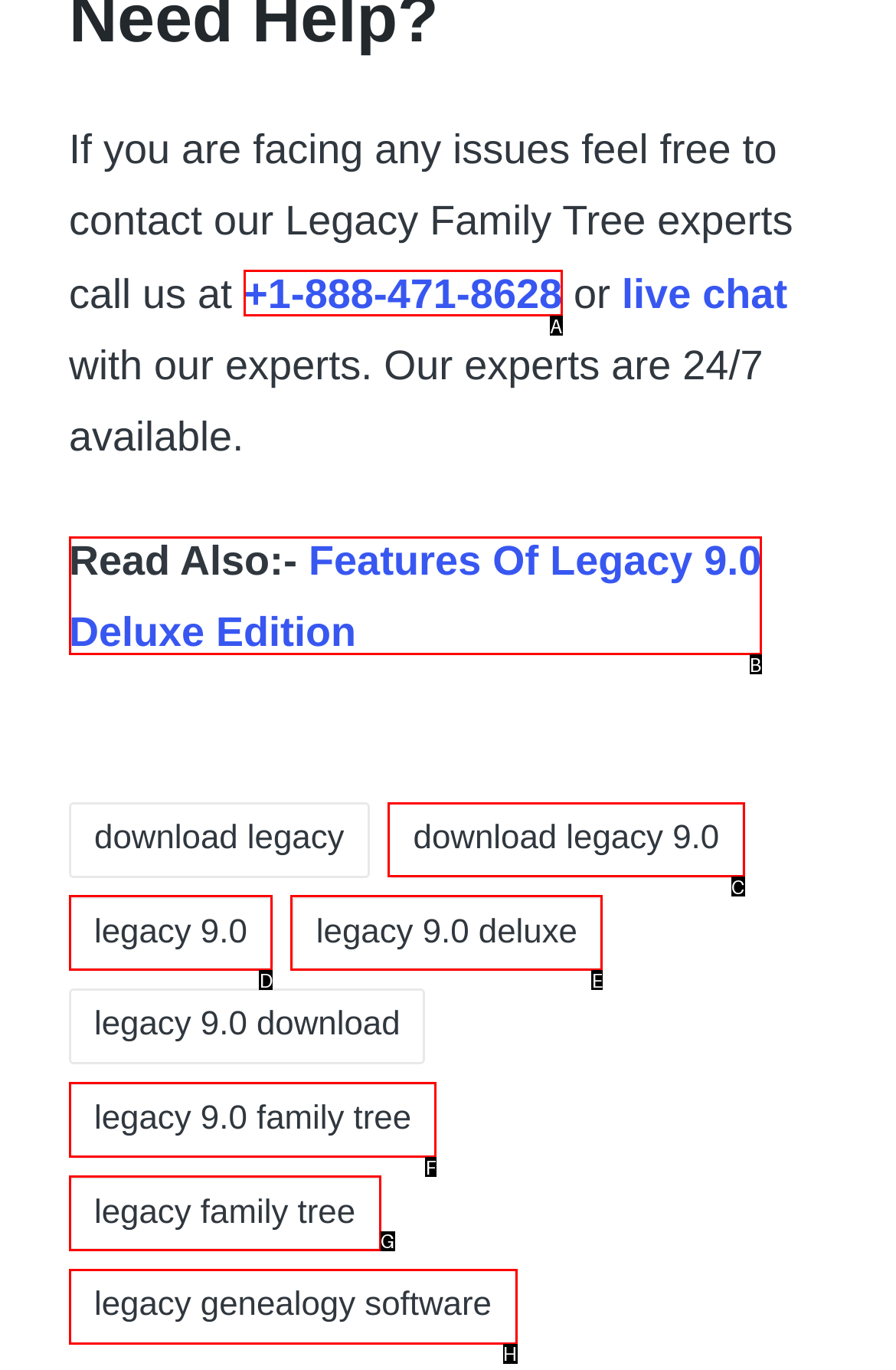Specify which HTML element I should click to complete this instruction: learn about legacy 9.0 family tree Answer with the letter of the relevant option.

F